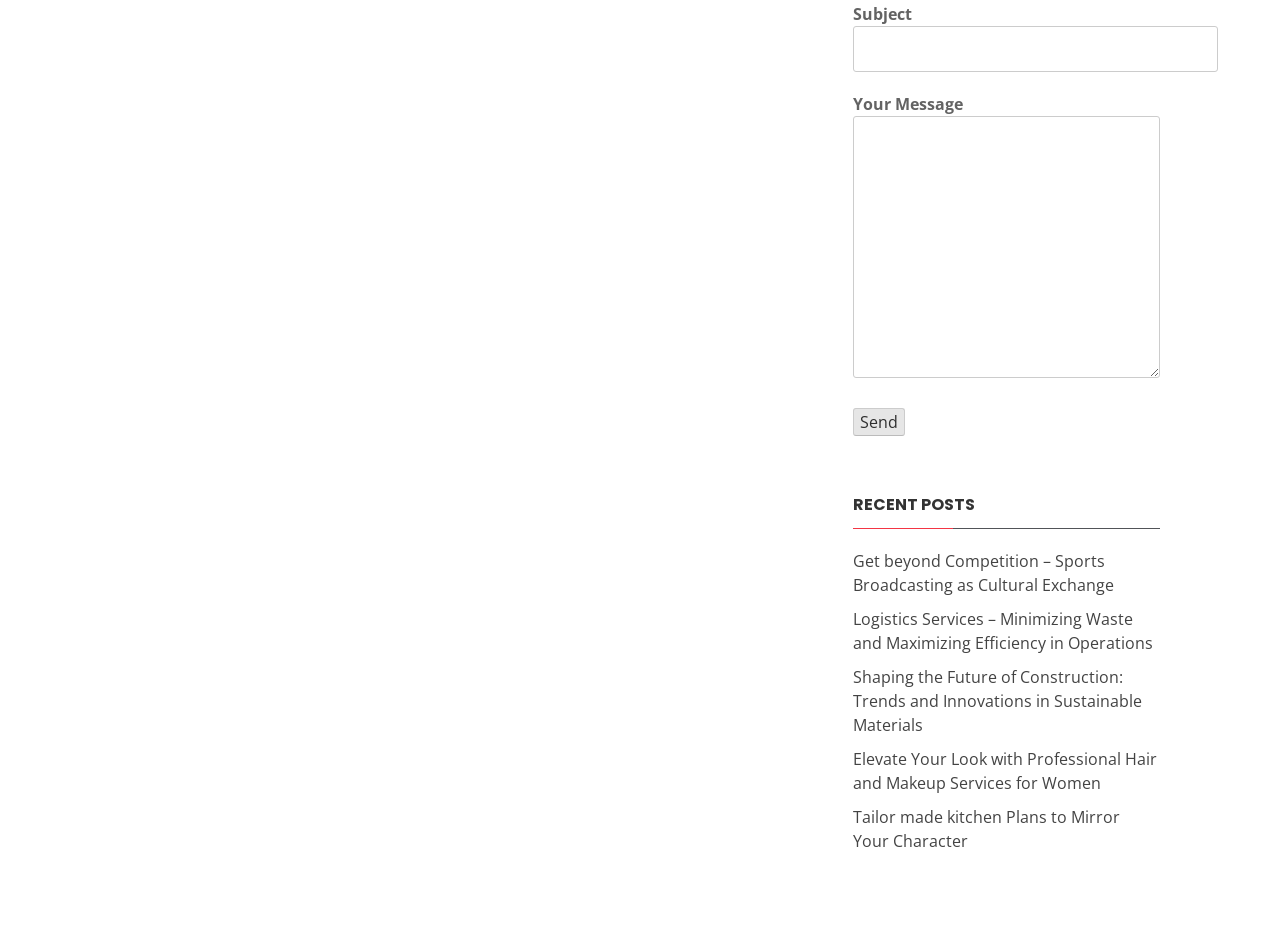Locate the bounding box coordinates of the area you need to click to fulfill this instruction: 'Send your message'. The coordinates must be in the form of four float numbers ranging from 0 to 1: [left, top, right, bottom].

[0.667, 0.356, 0.707, 0.386]